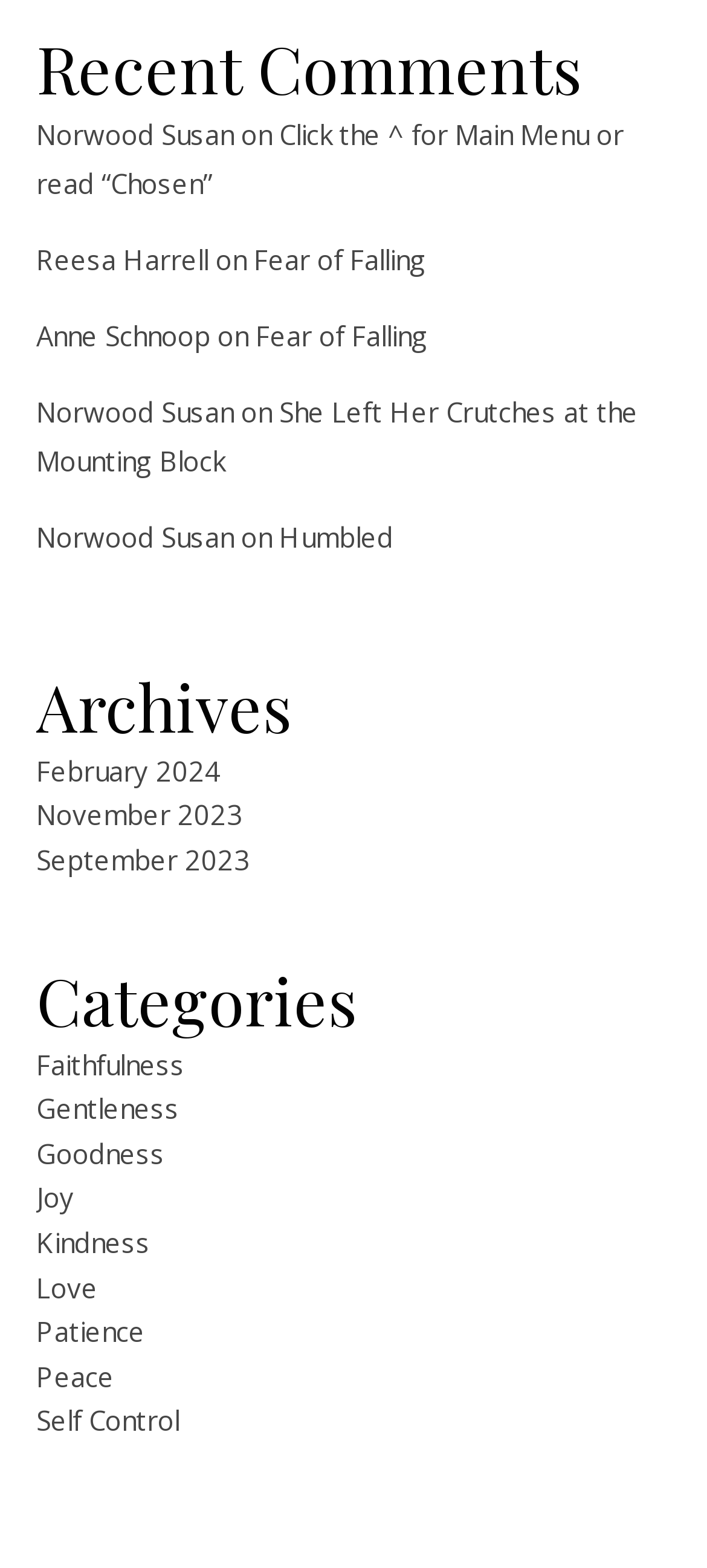Please locate the bounding box coordinates of the region I need to click to follow this instruction: "Explore the archives for February 2024".

[0.051, 0.48, 0.313, 0.503]